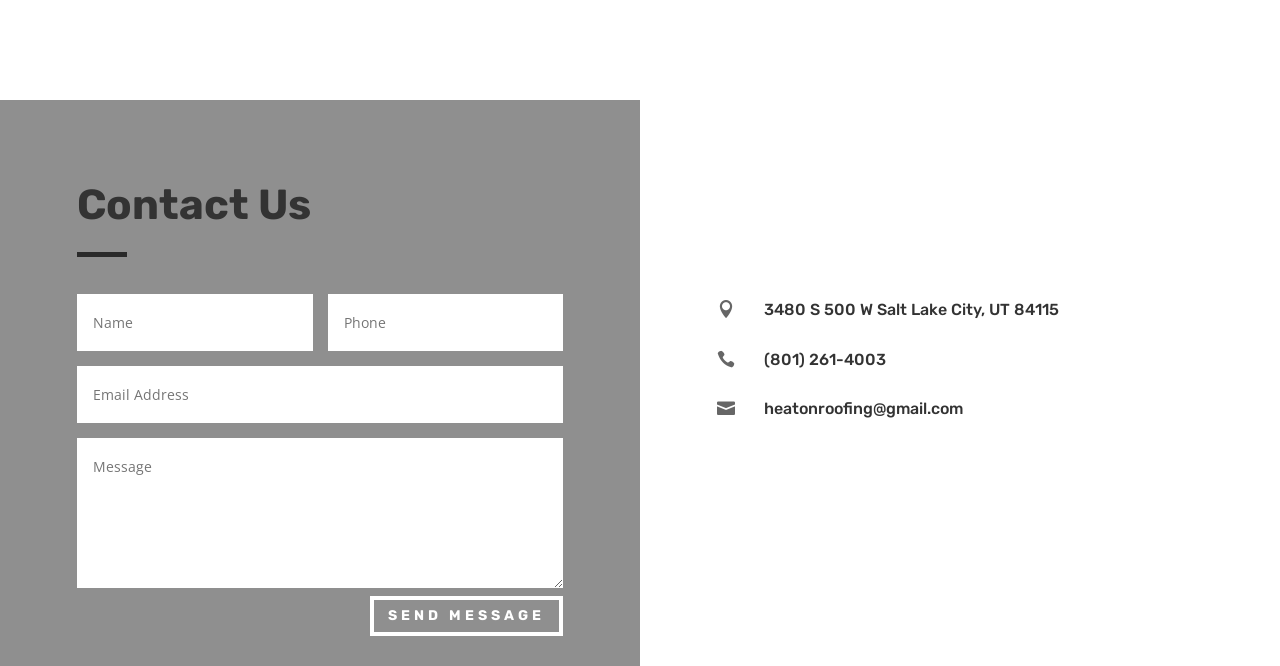From the element description Pulmonology, predict the bounding box coordinates of the UI element. The coordinates must be specified in the format (top-left x, top-left y, bottom-right x, bottom-right y) and should be within the 0 to 1 range.

None